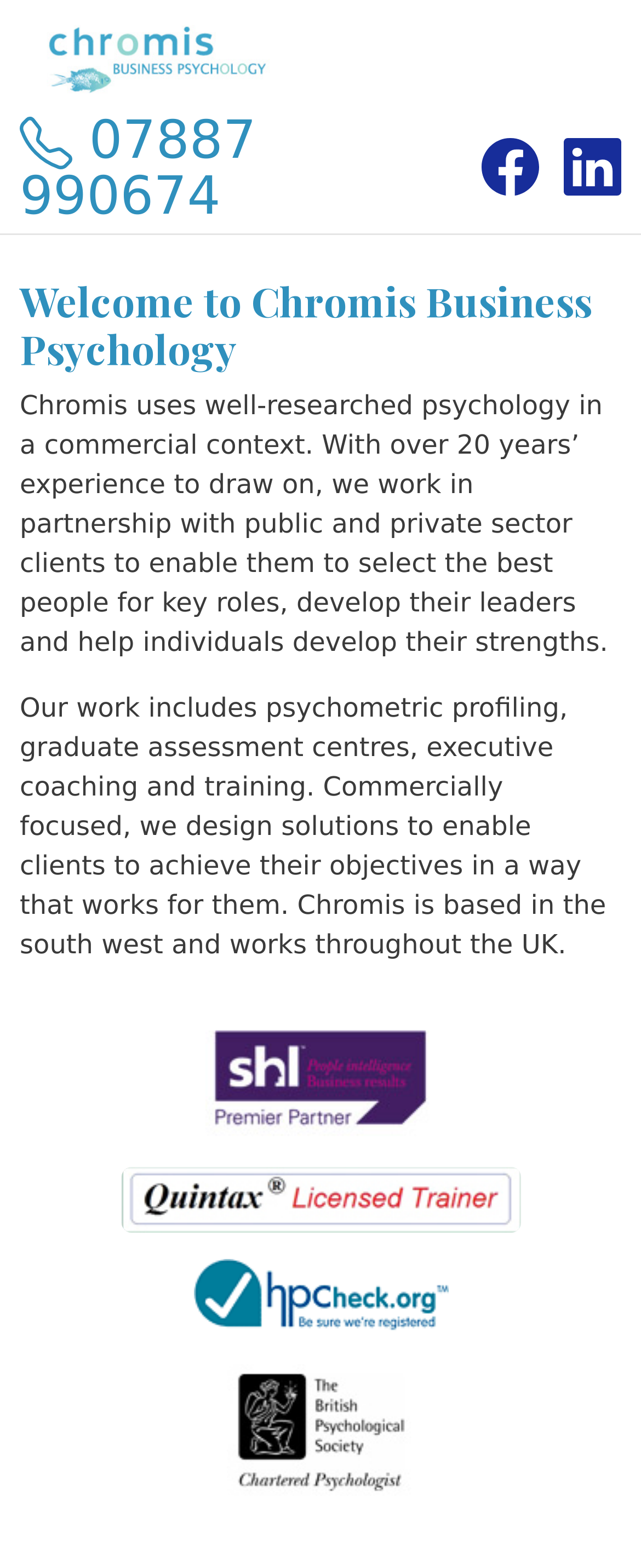Provide a thorough summary of the webpage.

The webpage is about Chromis Consulting, a business psychology firm. At the top left corner, there is a small image, and next to it, a telephone number "07887 990674" is displayed with a small icon. To the right of the telephone number, there are three small icons, each with a link. 

Below the top section, there is a main article that occupies most of the page. The article starts with a heading "Welcome to Chromis Business Psychology" followed by two paragraphs of text. The first paragraph explains that Chromis uses psychology in a commercial context, working with clients to select and develop leaders. The second paragraph describes the services offered, including psychometric profiling, graduate assessment centers, executive coaching, and training.

In the lower half of the article, there are four logos from partner companies: SHL, Quitax, HPCheck, and The British Psychology Society. These logos are arranged horizontally, with the SHL logo on the left and The British Psychology Society logo on the right.